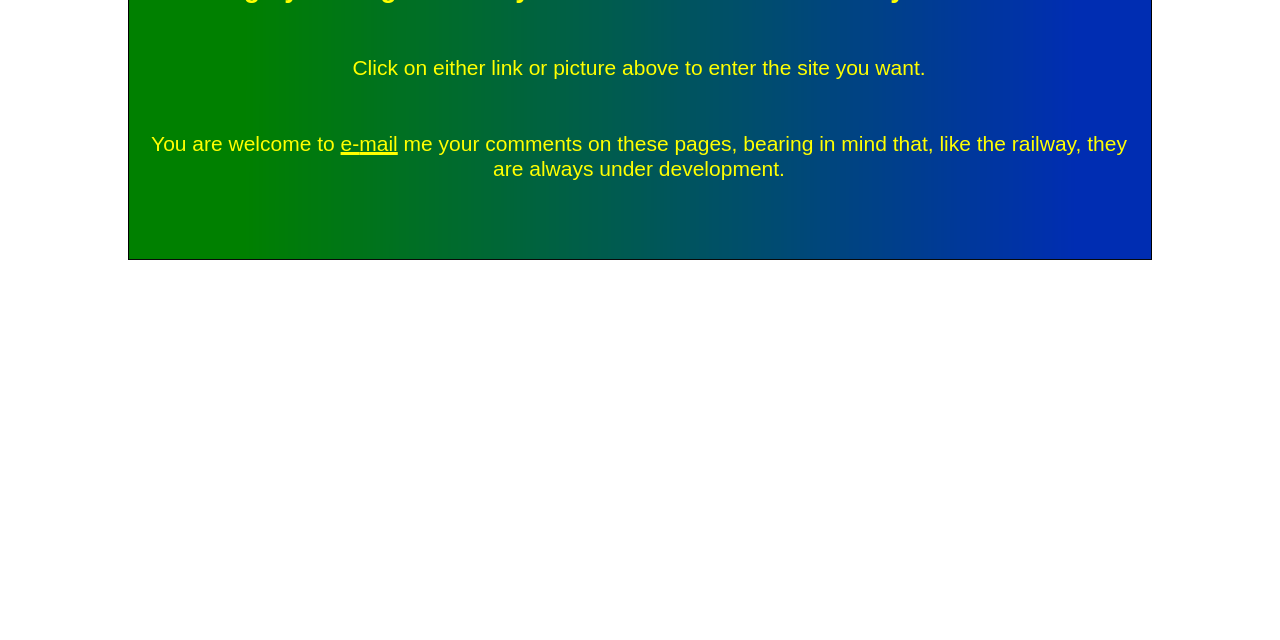Provide the bounding box coordinates of the HTML element described by the text: "e-mail".

[0.266, 0.214, 0.311, 0.24]